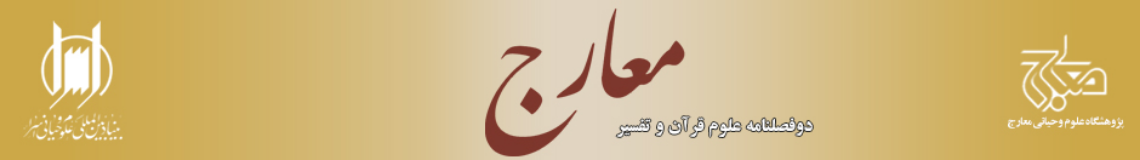Respond to the question below with a single word or phrase: What is the focus of the journal?

Quranic sciences and interpretations